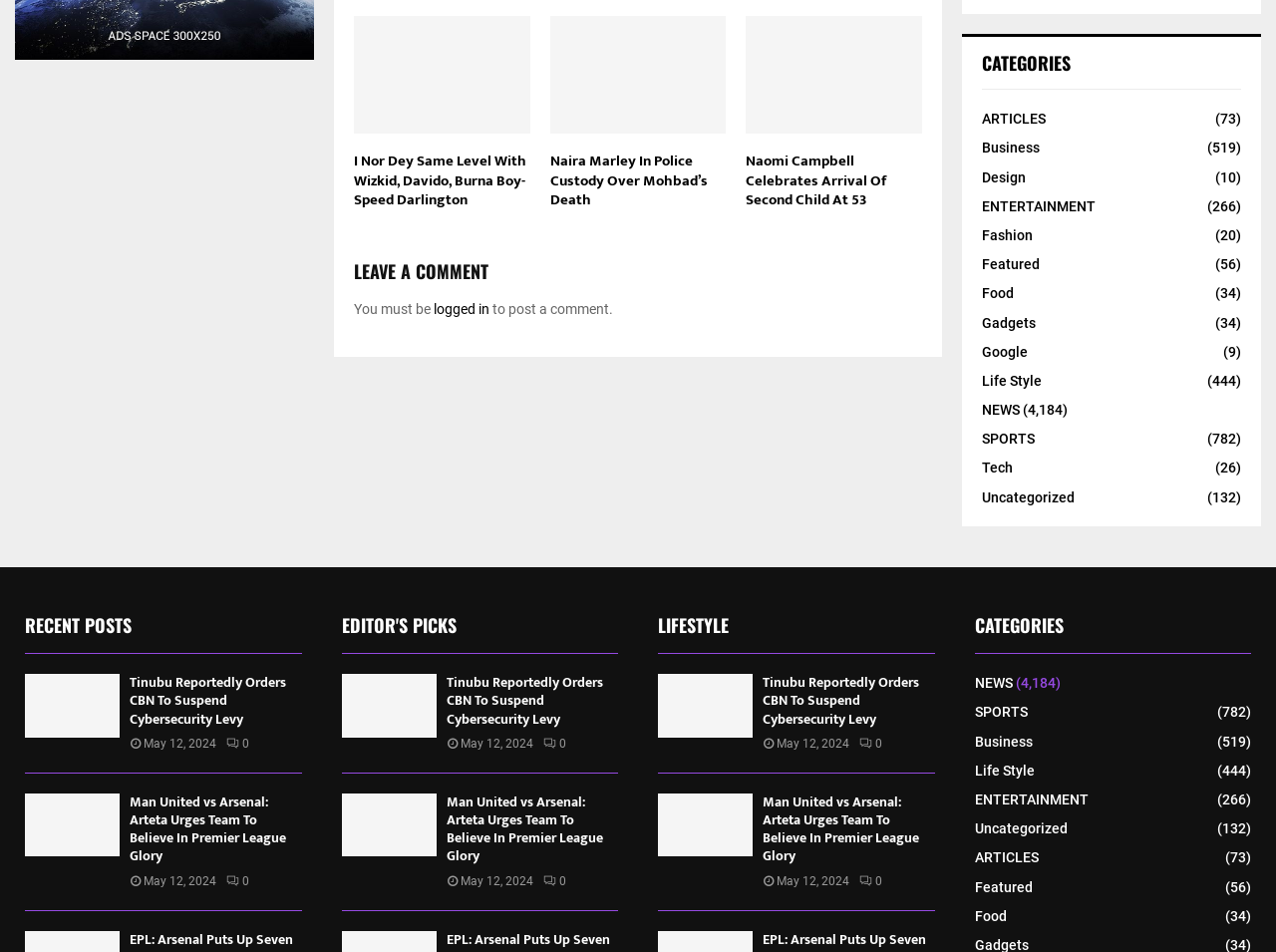What is the date of the articles listed on this webpage?
Based on the image, give a one-word or short phrase answer.

May 12, 2024